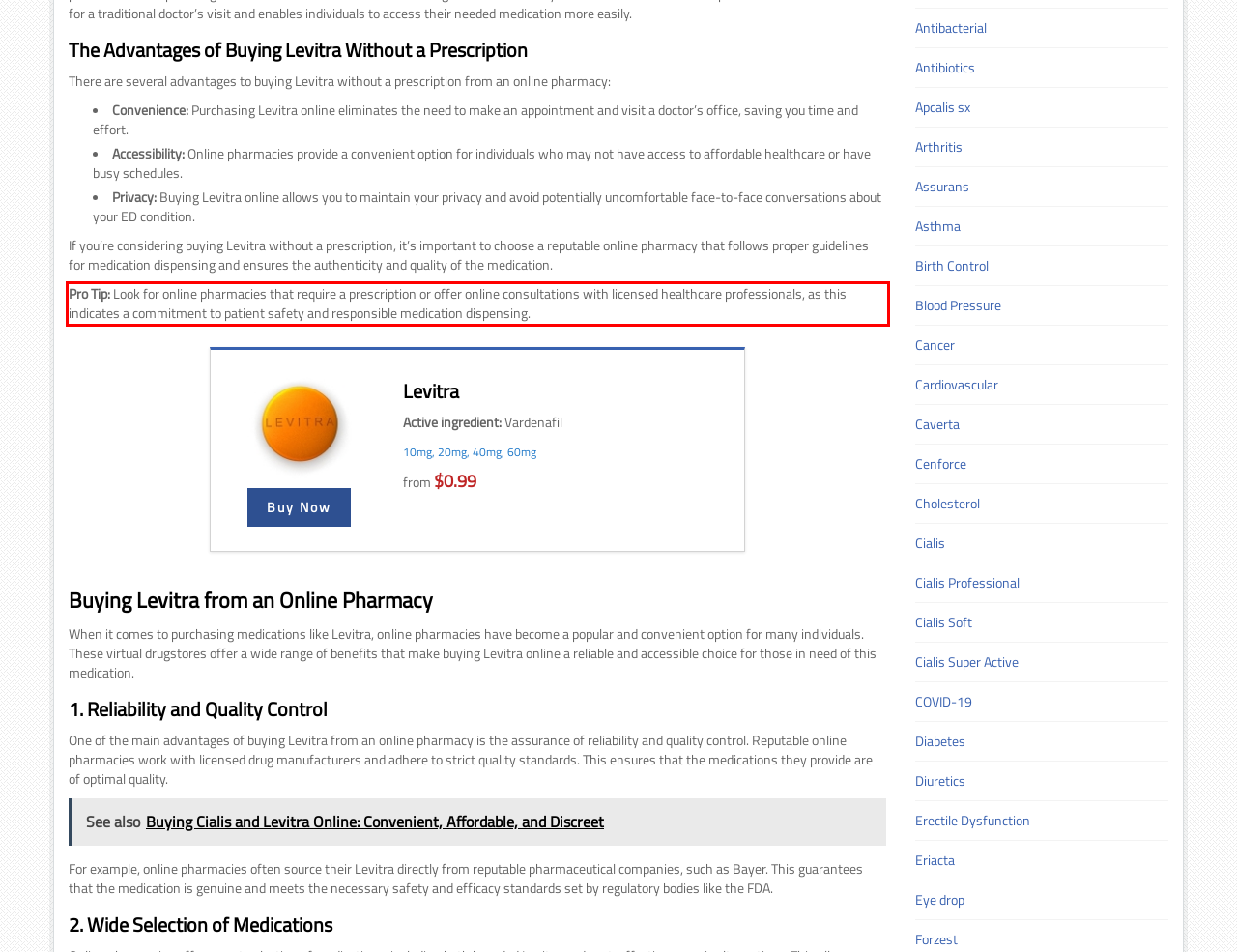Analyze the screenshot of a webpage where a red rectangle is bounding a UI element. Extract and generate the text content within this red bounding box.

Pro Tip: Look for online pharmacies that require a prescription or offer online consultations with licensed healthcare professionals, as this indicates a commitment to patient safety and responsible medication dispensing.